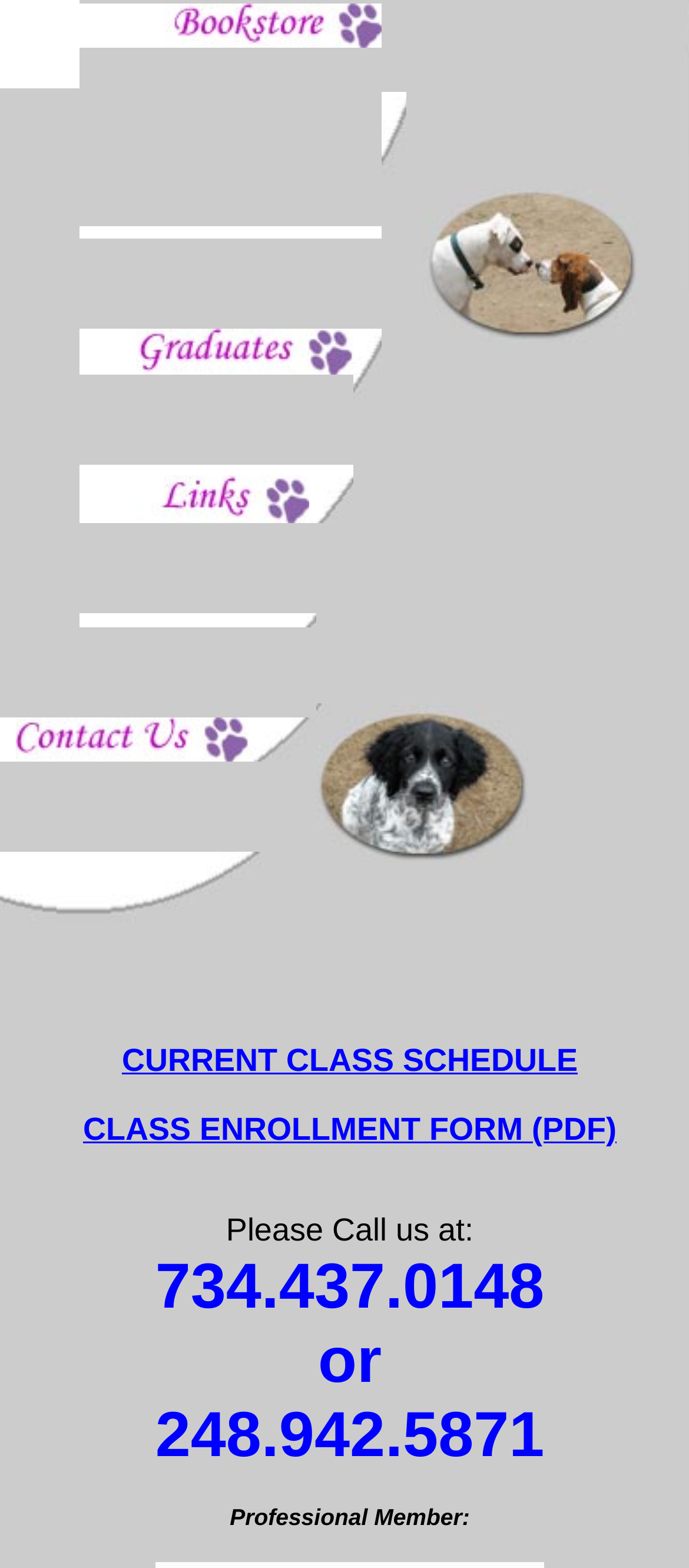Answer the question briefly using a single word or phrase: 
What is the text of the link at the top left corner?

Bookstore